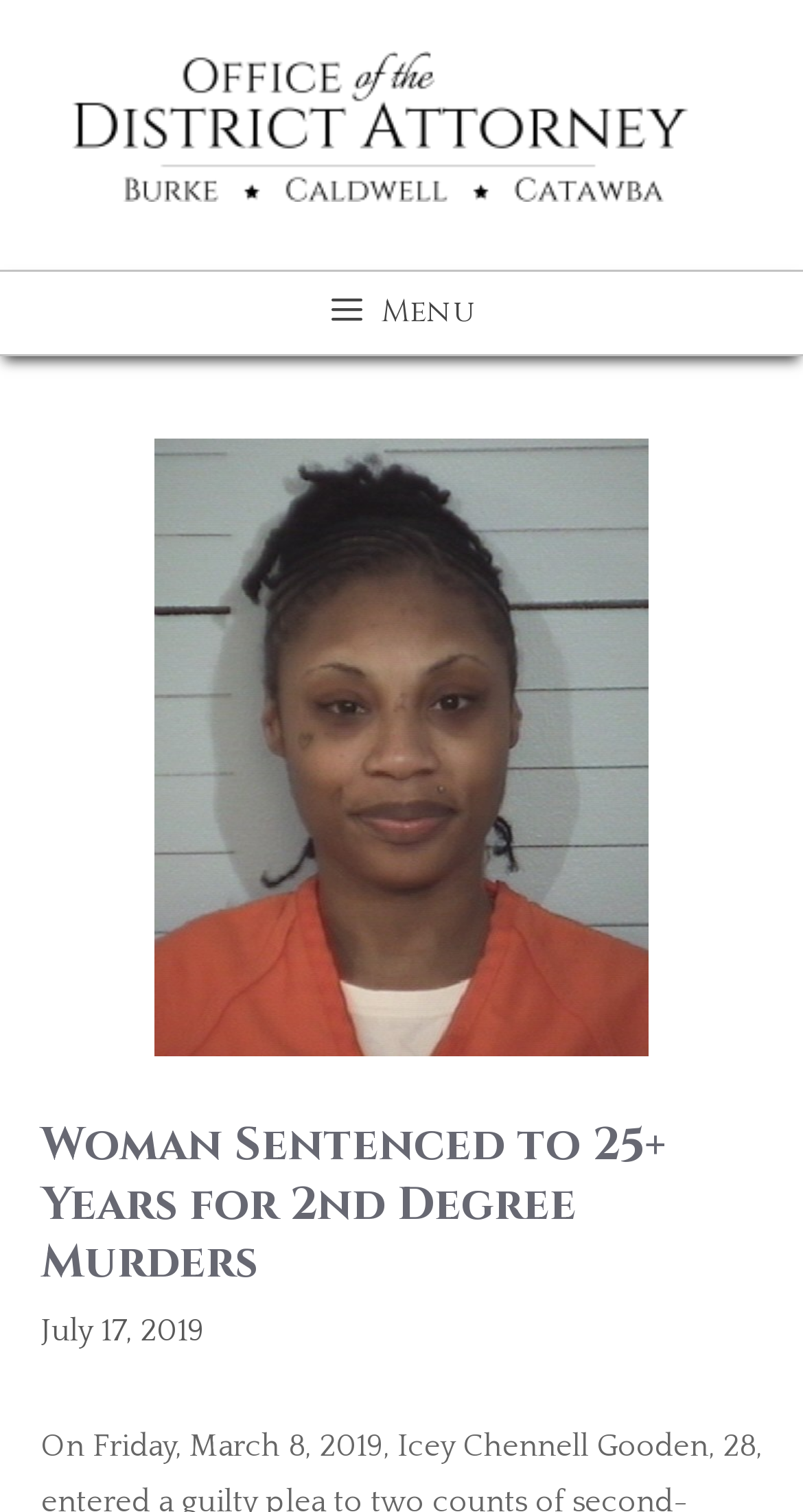Using the details in the image, give a detailed response to the question below:
What is the degree of the murder?

I found the answer by reading the header element, which contains the text 'Woman Sentenced to 25+ Years for 2nd Degree Murders'. This indicates that the murder being referred to is of the 2nd degree.